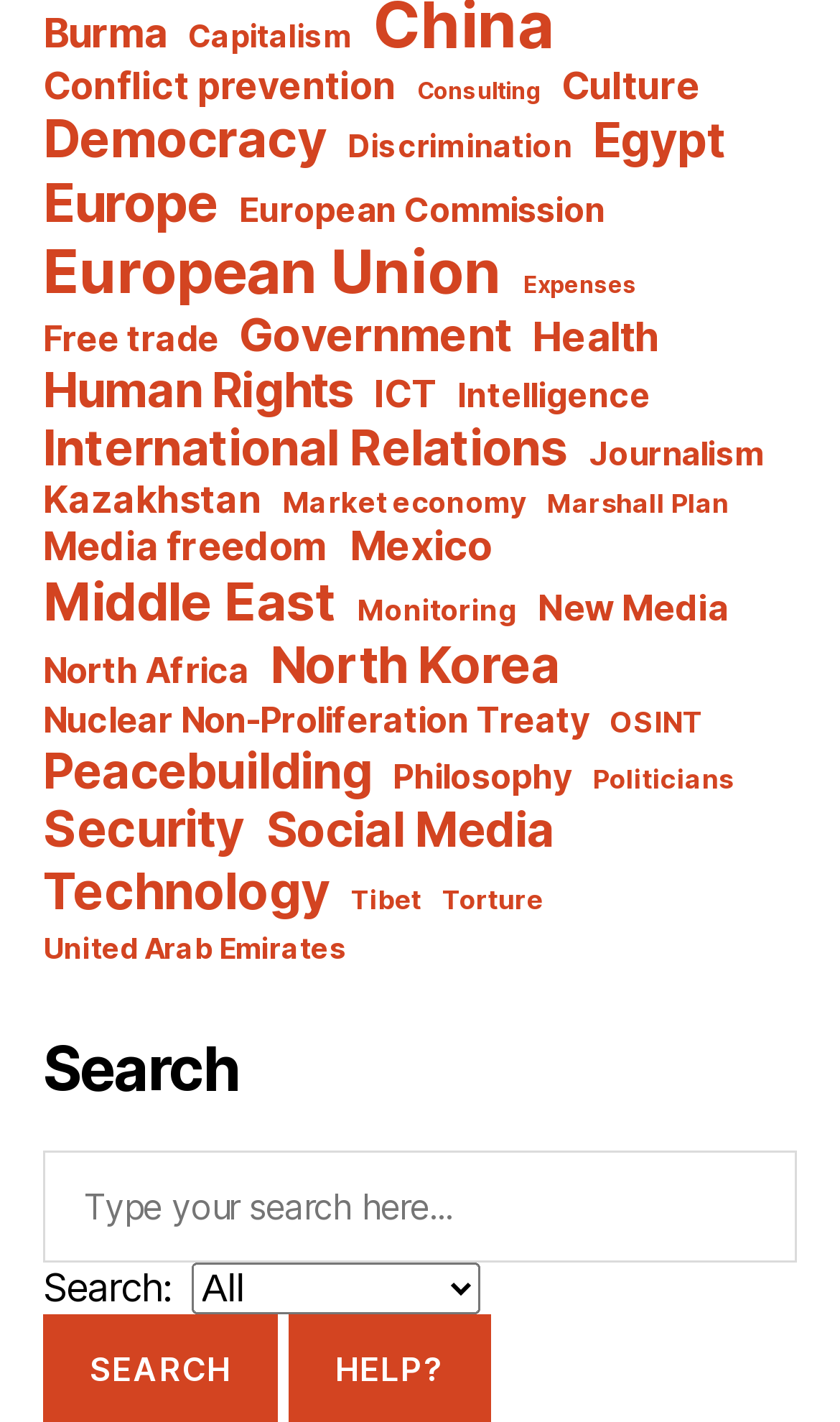Please answer the following query using a single word or phrase: 
What is the topic with the most items?

European Union